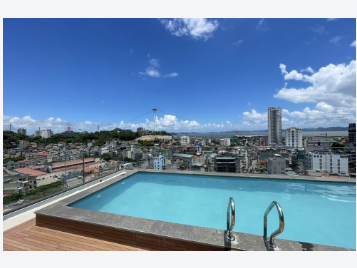Provide an extensive narrative of what is shown in the image.

The image showcases a stunning panoramic view from a rooftop pool, capturing the vibrant cityscape below. The foreground features the clear, inviting waters of the pool, with sleek railings adding a modern touch. In the background, a bustling city unfolds, filled with a mix of residential and commercial buildings. The sky is a brilliant blue, dotted with fluffy white clouds, enhancing the overall appeal of this tranquil oasis high above the urban landscape. This scene invites viewers to imagine relaxing by the pool while enjoying the expansive view of the city.